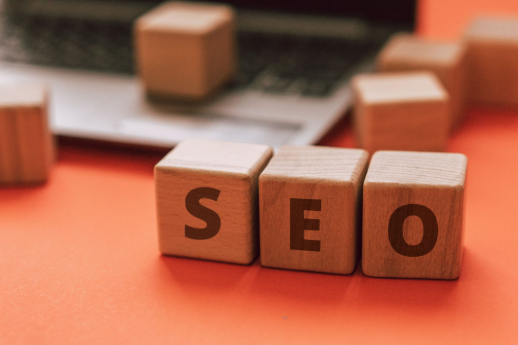Can you give a detailed response to the following question using the information from the image? What is partially visible in the background?

A laptop is partially visible in the background of the image, suggesting a connection to online activities and strategies related to enhancing website visibility and ranking on search engines, which is a key aspect of SEO.